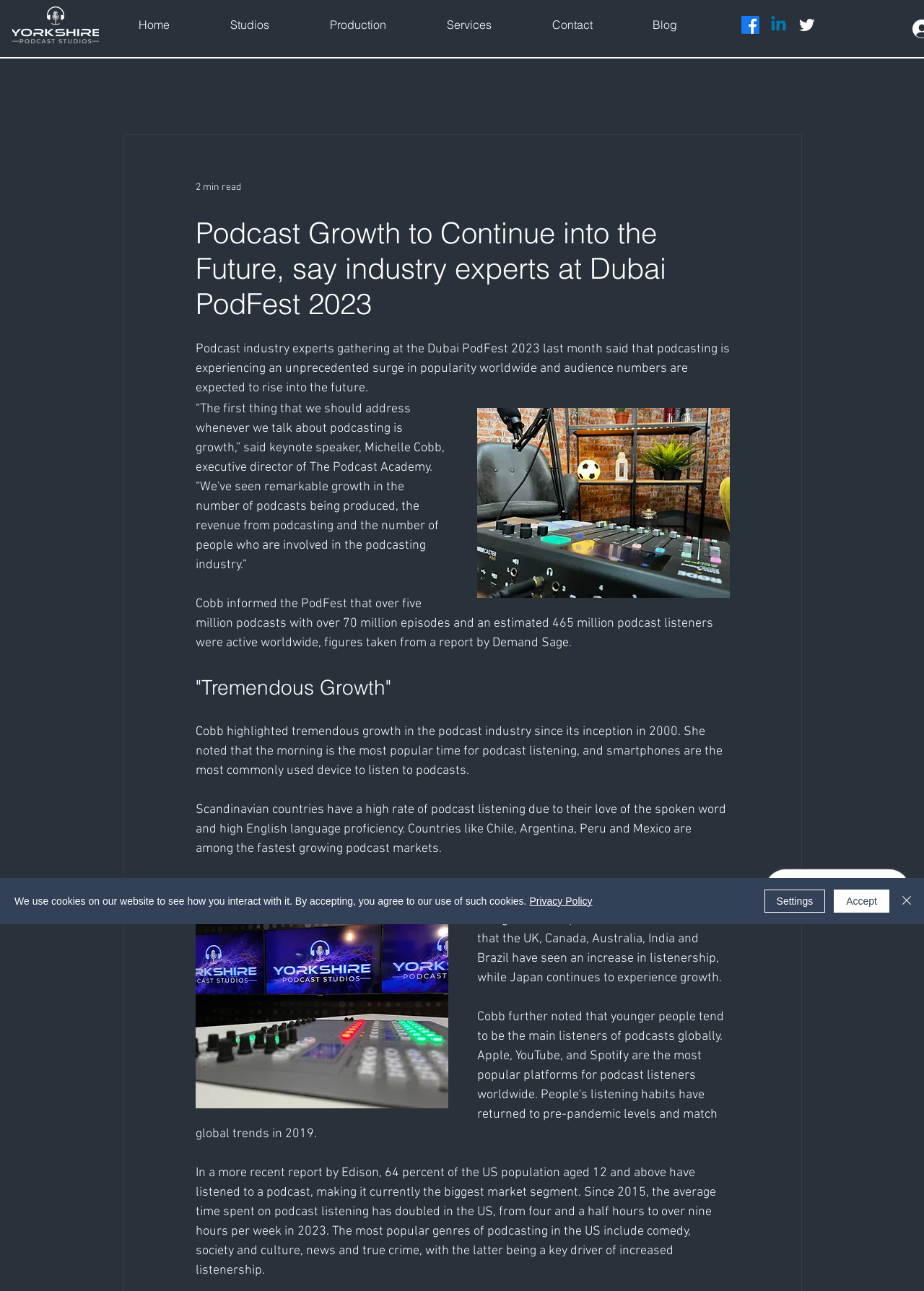Identify the main title of the webpage and generate its text content.

Podcast Growth to Continue into the Future, say industry experts at Dubai PodFest 2023